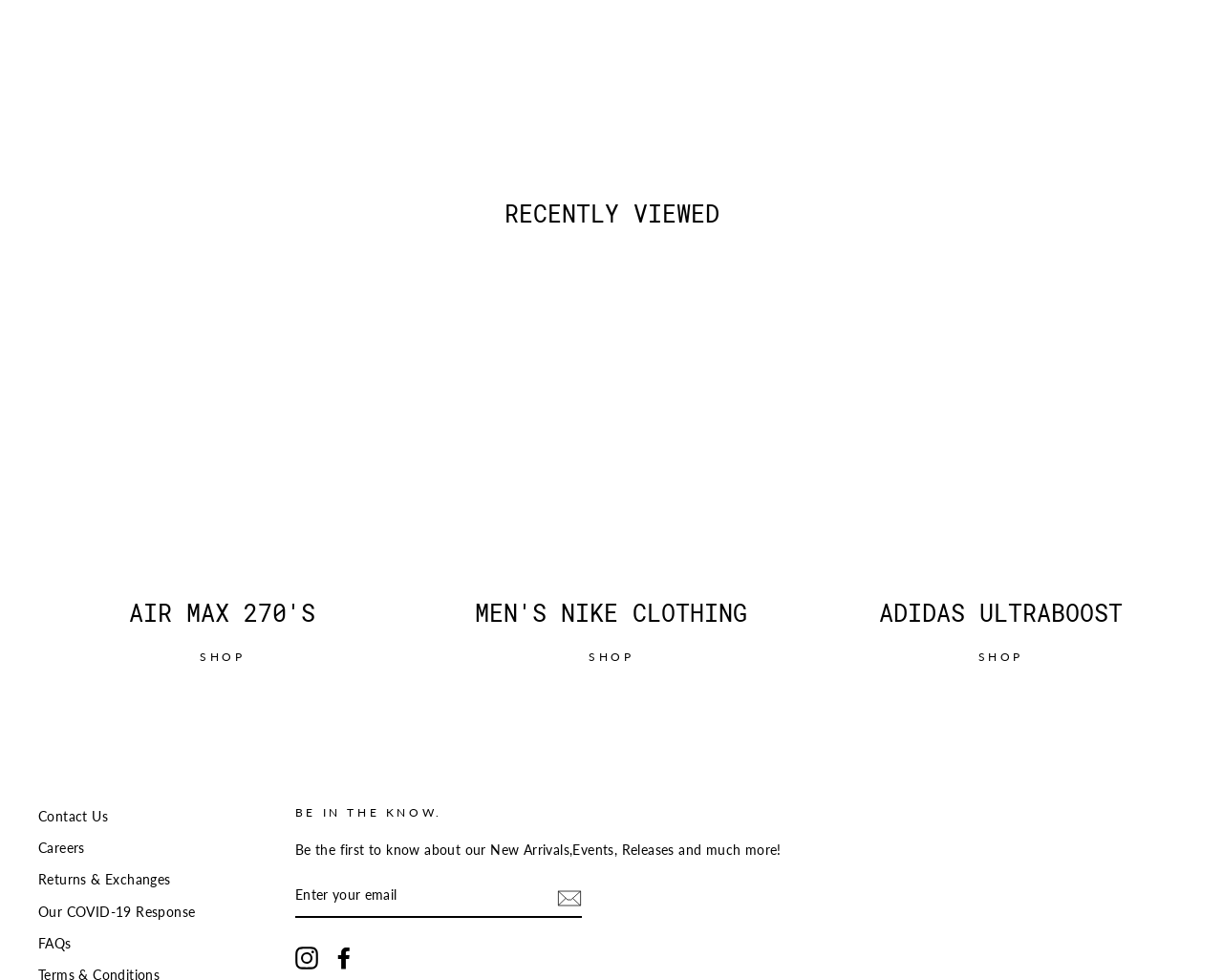Pinpoint the bounding box coordinates for the area that should be clicked to perform the following instruction: "Shop for air max 270's".

[0.031, 0.384, 0.332, 0.595]